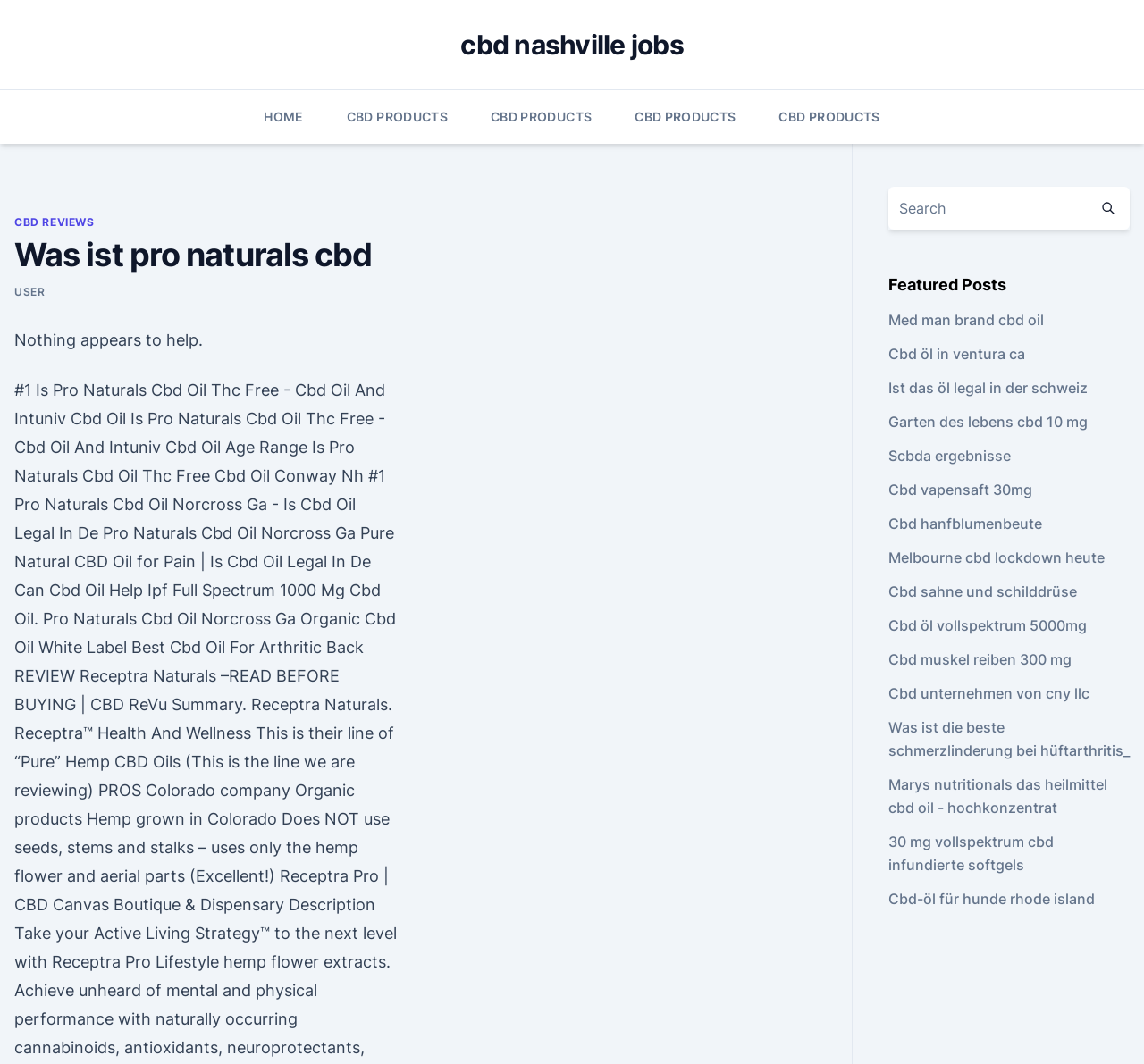Specify the bounding box coordinates of the area to click in order to execute this command: 'Read about CBD REVIEWS'. The coordinates should consist of four float numbers ranging from 0 to 1, and should be formatted as [left, top, right, bottom].

[0.012, 0.202, 0.083, 0.216]